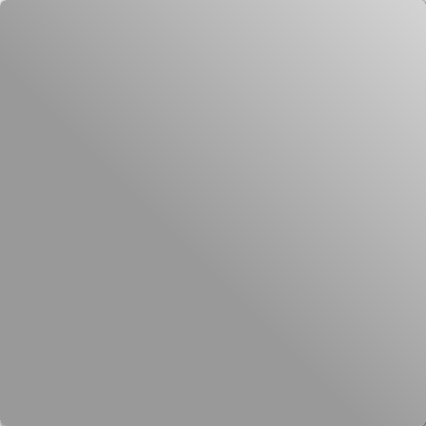Break down the image and describe every detail you can observe.

The image depicts Kirovsky Zavod metro station in Saint Petersburg. This station showcases a striking architectural design characterized by its high-relief aluminum cartouches, which are mounted in pairs. These cartouches prominently feature emblems representing various heavy industries, including electrification, coal, oil, and metallurgy. This artistic representation reflects the industrial heritage of the region, illustrating the significance of steel-making and related industries. The elegant visuals contribute to the station's ambiance, merging functionality with historical context in a public transport setting.